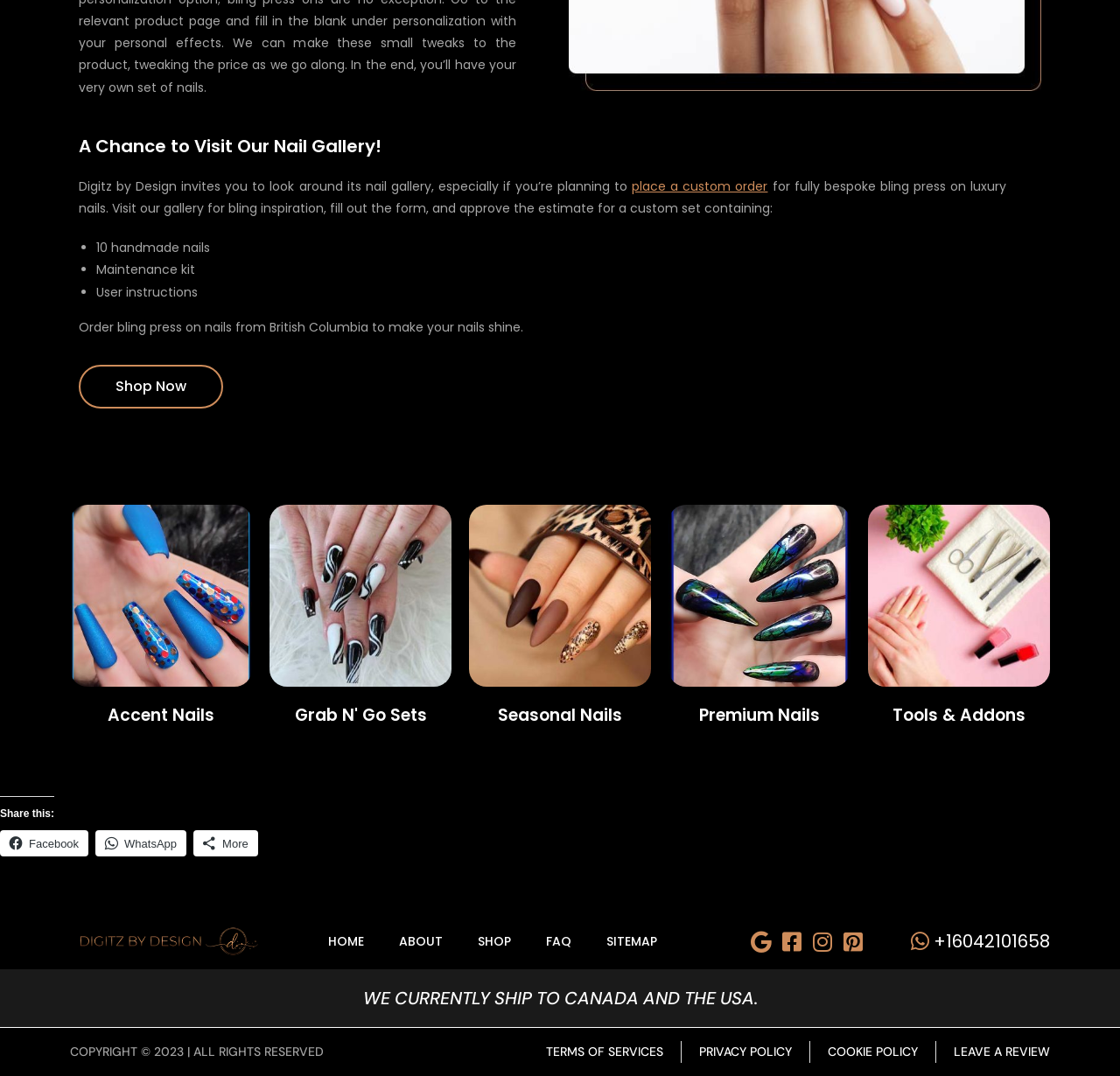Identify the bounding box coordinates of the specific part of the webpage to click to complete this instruction: "Visit the nail gallery".

[0.07, 0.124, 0.898, 0.147]